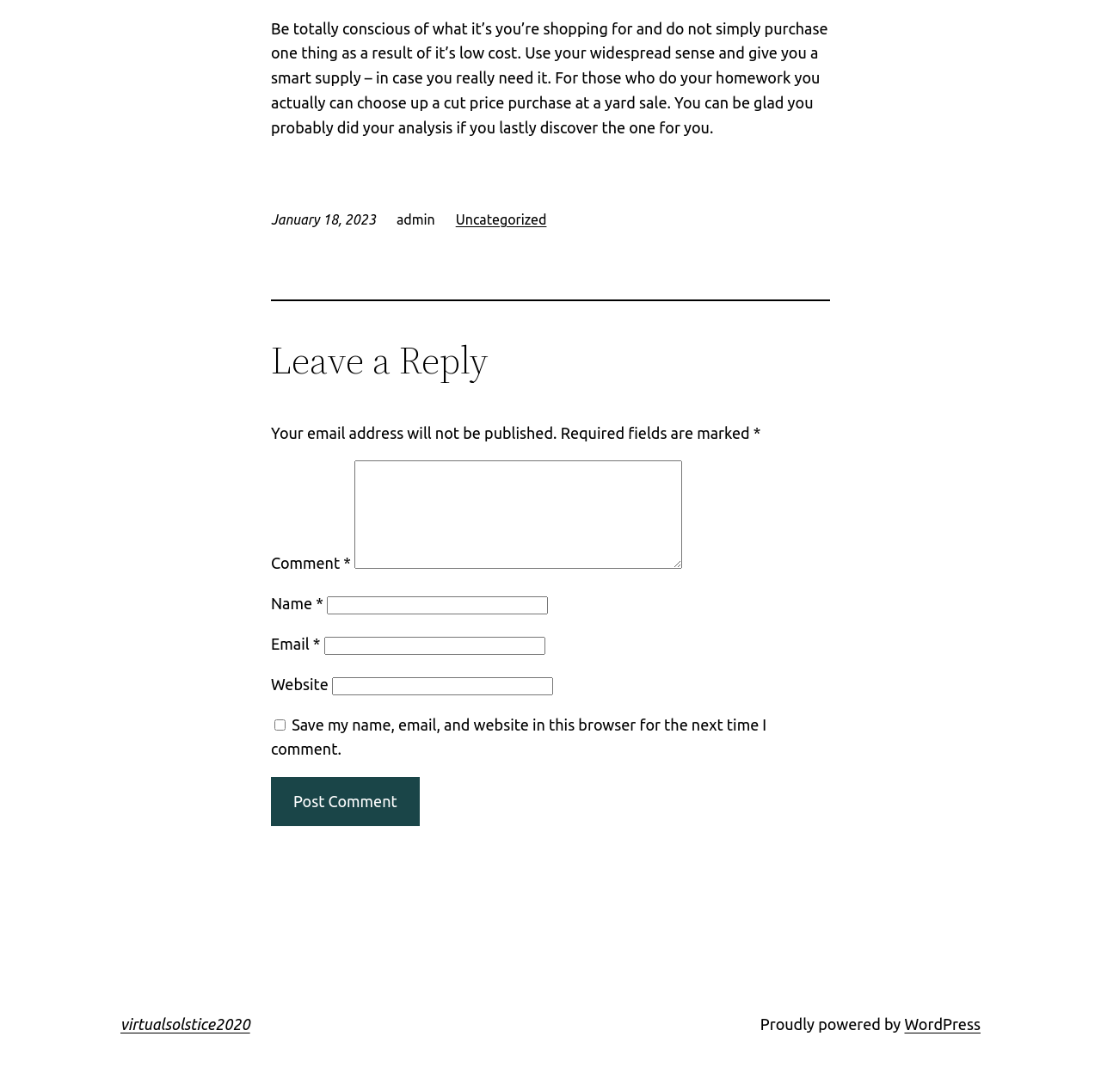Provide a brief response using a word or short phrase to this question:
What is the date of the post?

January 18, 2023